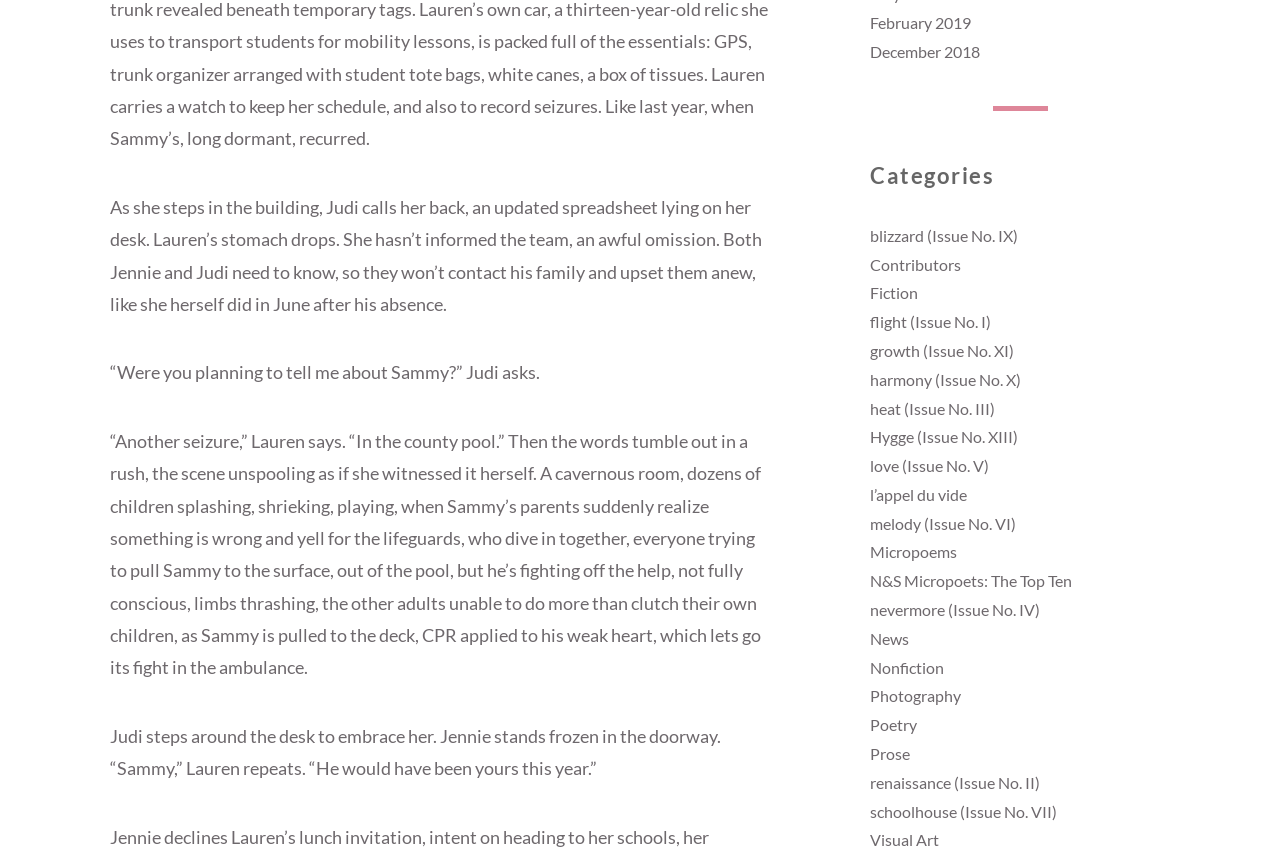Provide a short answer to the following question with just one word or phrase: What is the category of the story?

Fiction